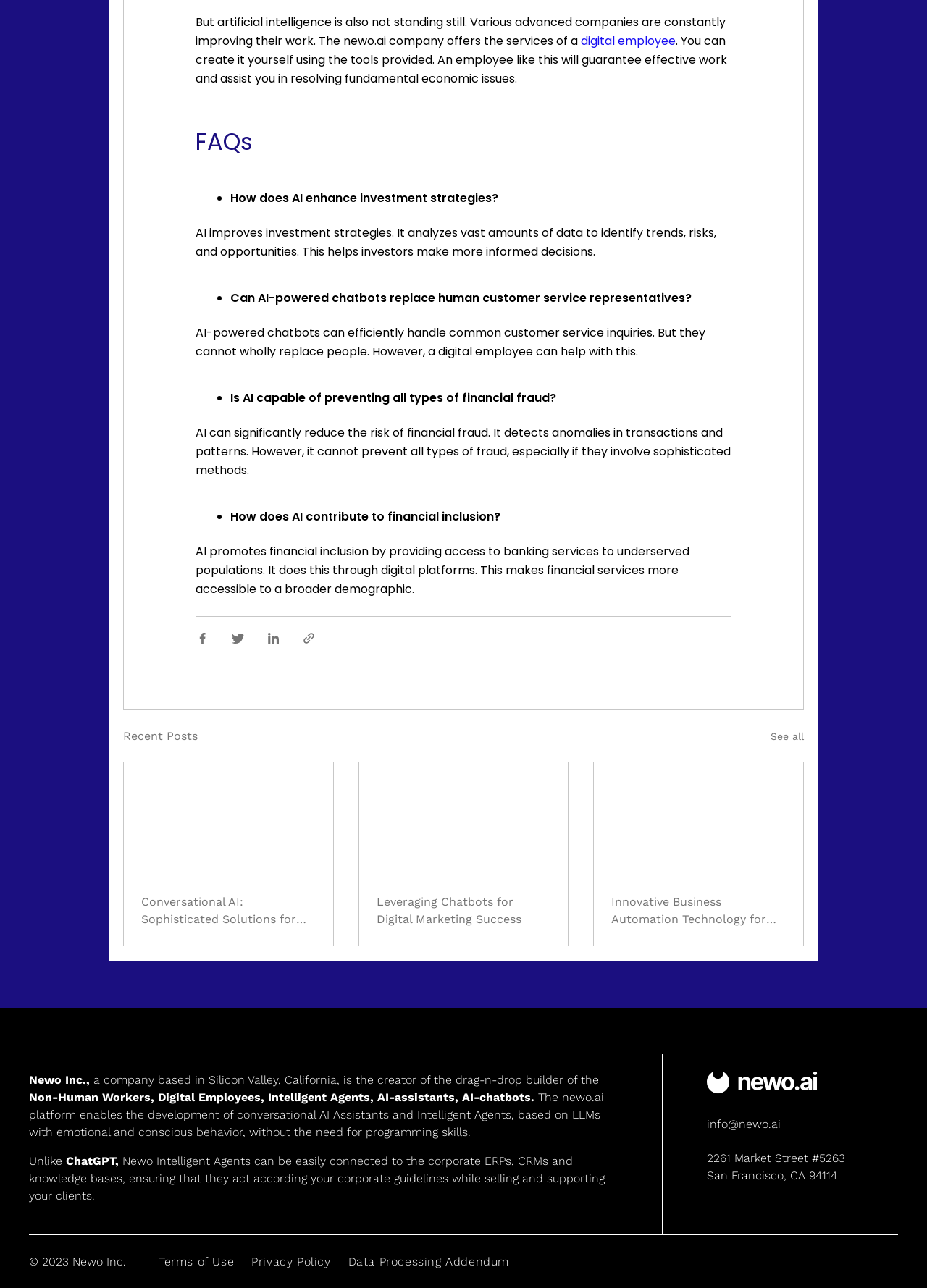Using the provided description 法学院校网站, find the bounding box coordinates for the UI element. Provide the coordinates in (top-left x, top-left y, bottom-right x, bottom-right y) format, ensuring all values are between 0 and 1.

None